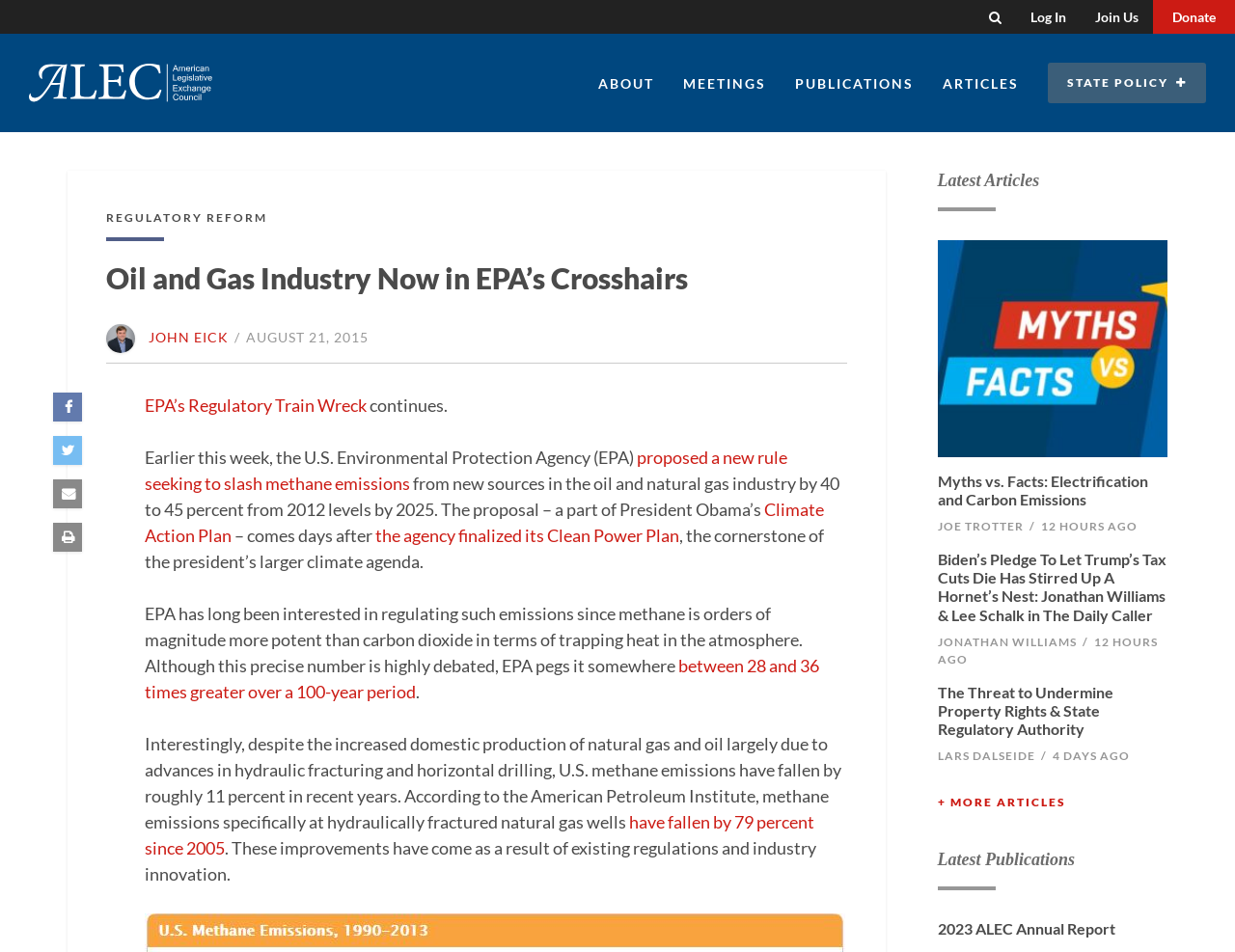Provide the bounding box coordinates of the HTML element this sentence describes: "parent_node: Search".

[0.789, 0.0, 0.823, 0.035]